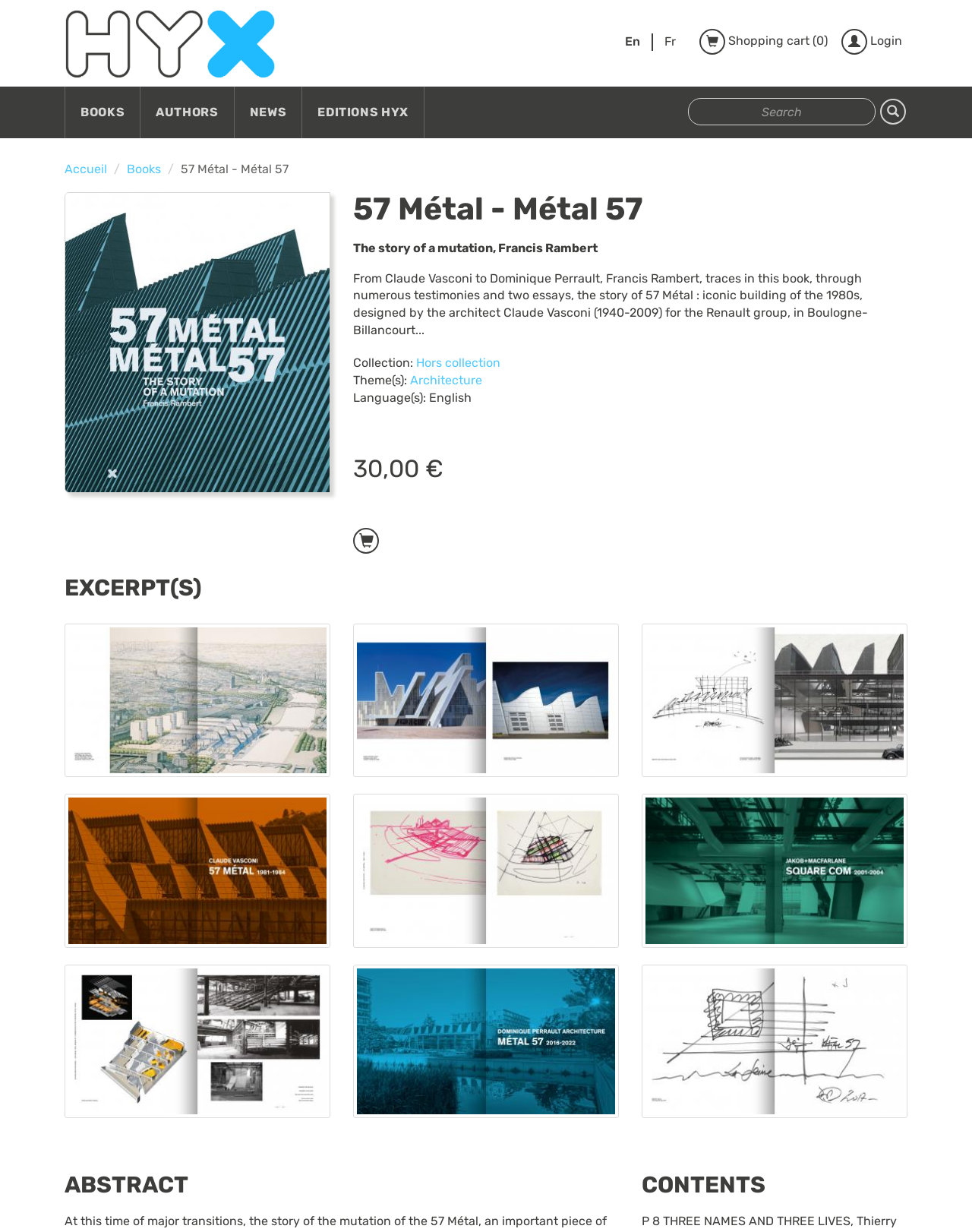Can you find the bounding box coordinates for the element to click on to achieve the instruction: "Switch to English language"?

[0.635, 0.027, 0.666, 0.056]